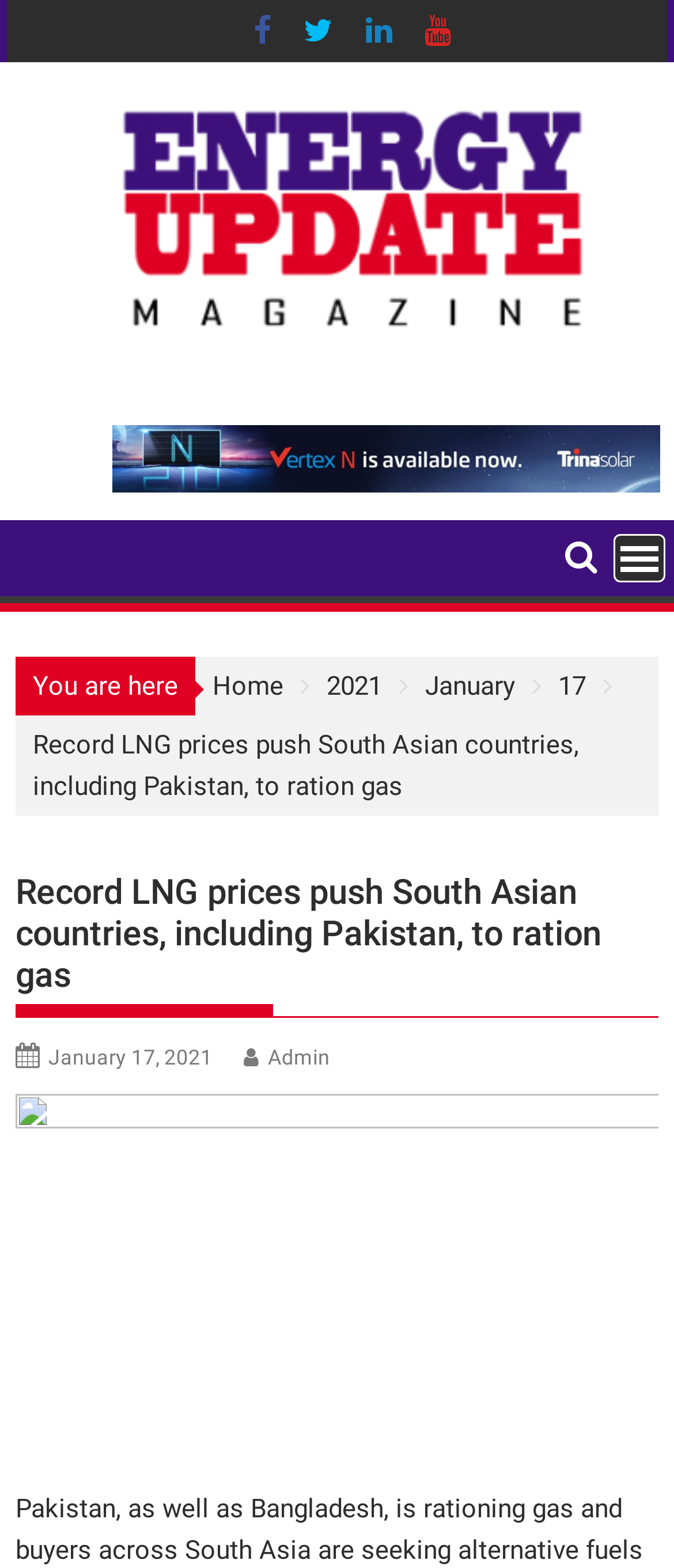Find the bounding box coordinates for the element described here: "Articles".

None